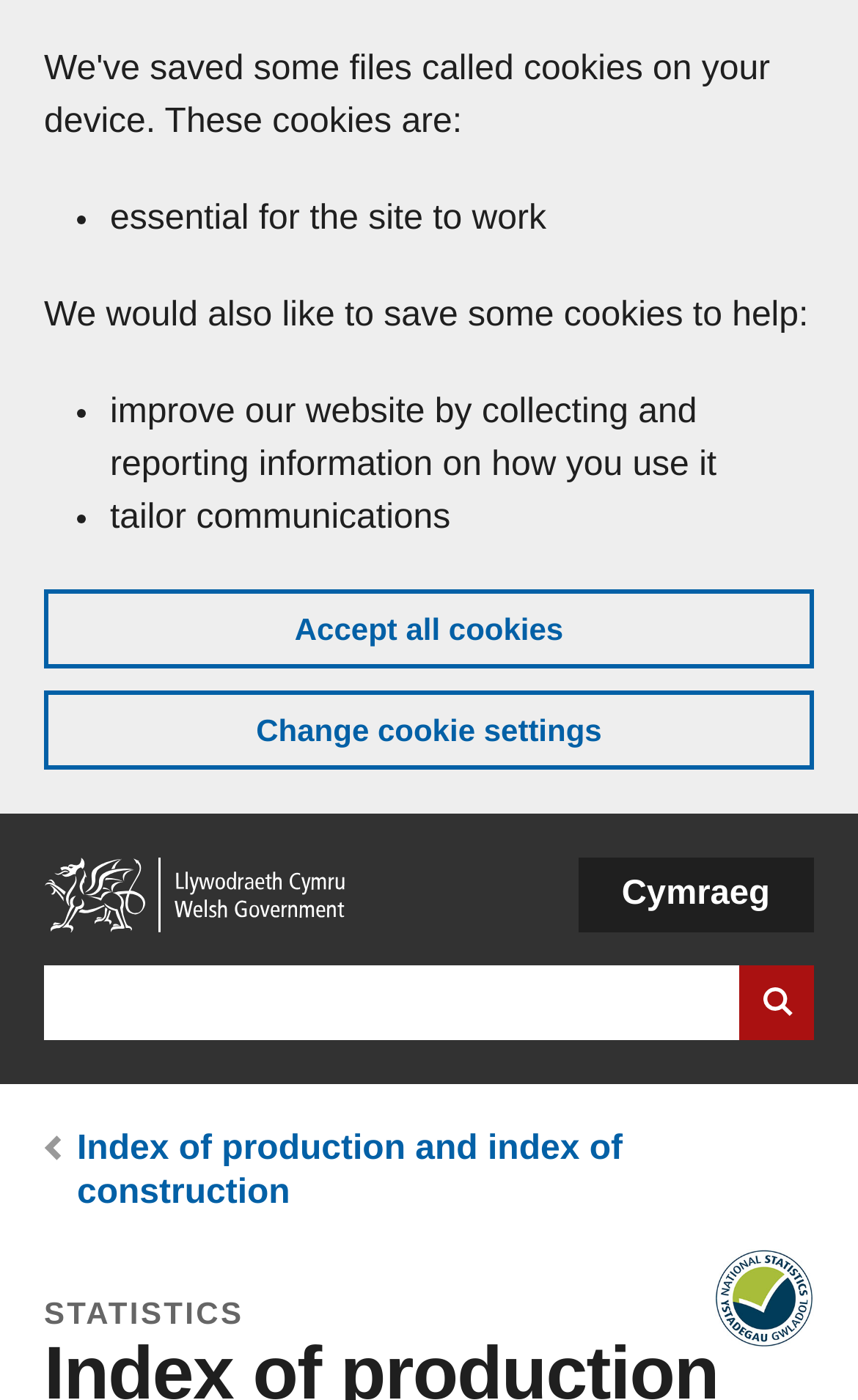Please find the bounding box coordinates of the element that needs to be clicked to perform the following instruction: "Go to the home page". The bounding box coordinates should be four float numbers between 0 and 1, represented as [left, top, right, bottom].

[0.051, 0.613, 0.41, 0.666]